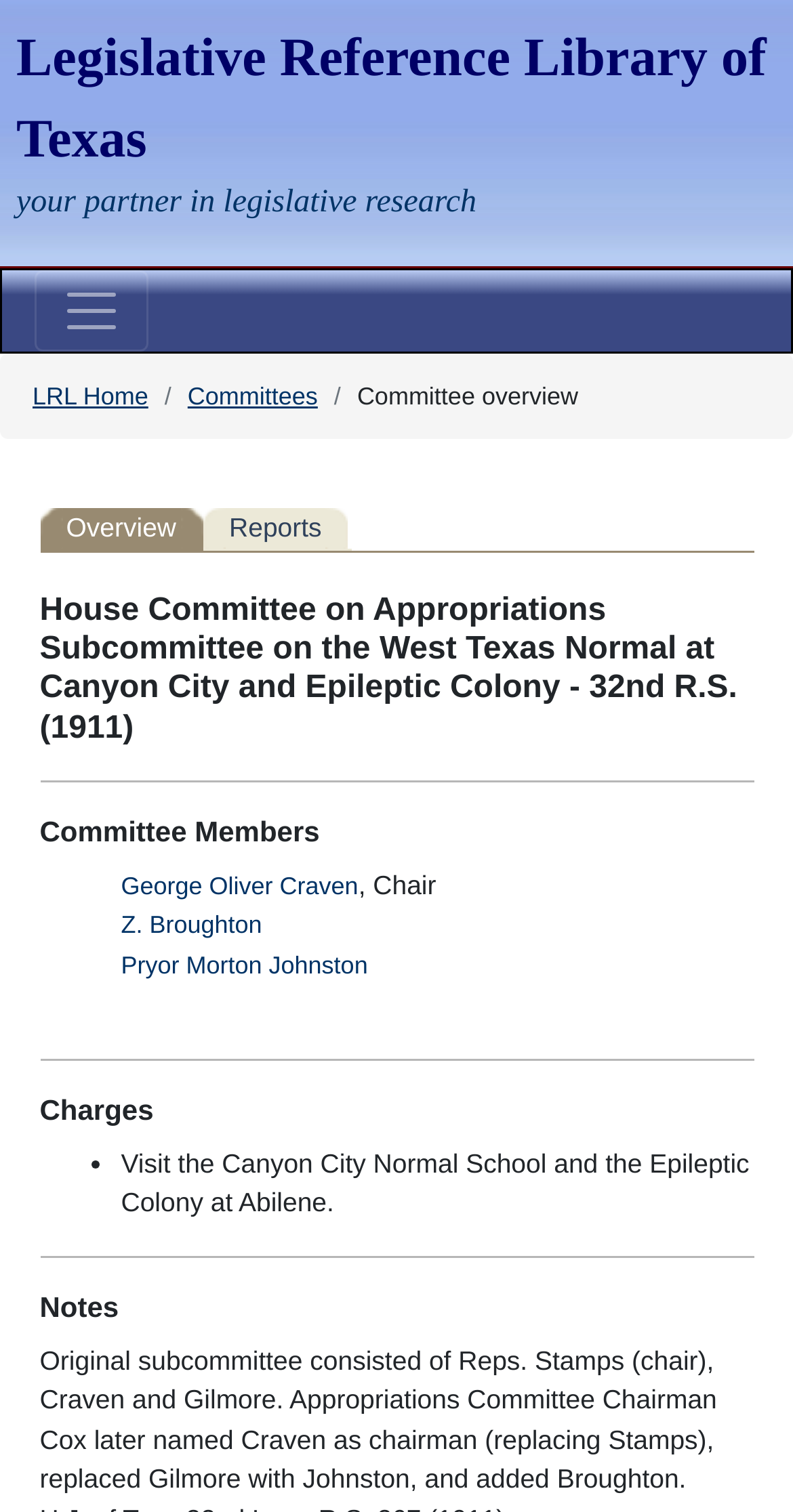Please identify the bounding box coordinates of the clickable element to fulfill the following instruction: "Skip to main content". The coordinates should be four float numbers between 0 and 1, i.e., [left, top, right, bottom].

[0.021, 0.155, 0.361, 0.177]